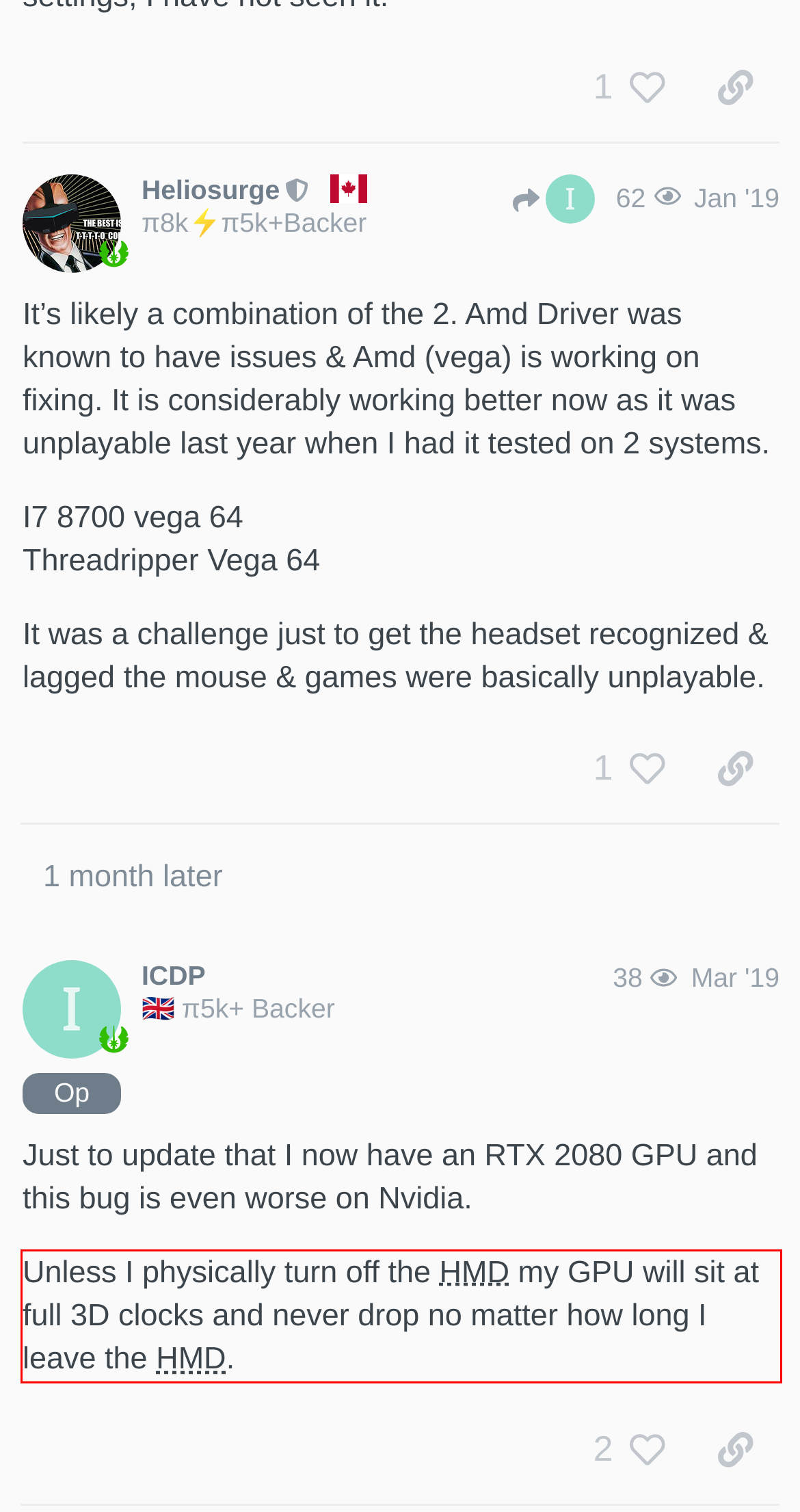Using OCR, extract the text content found within the red bounding box in the given webpage screenshot.

Unless I physically turn off the HMD my GPU will sit at full 3D clocks and never drop no matter how long I leave the HMD.